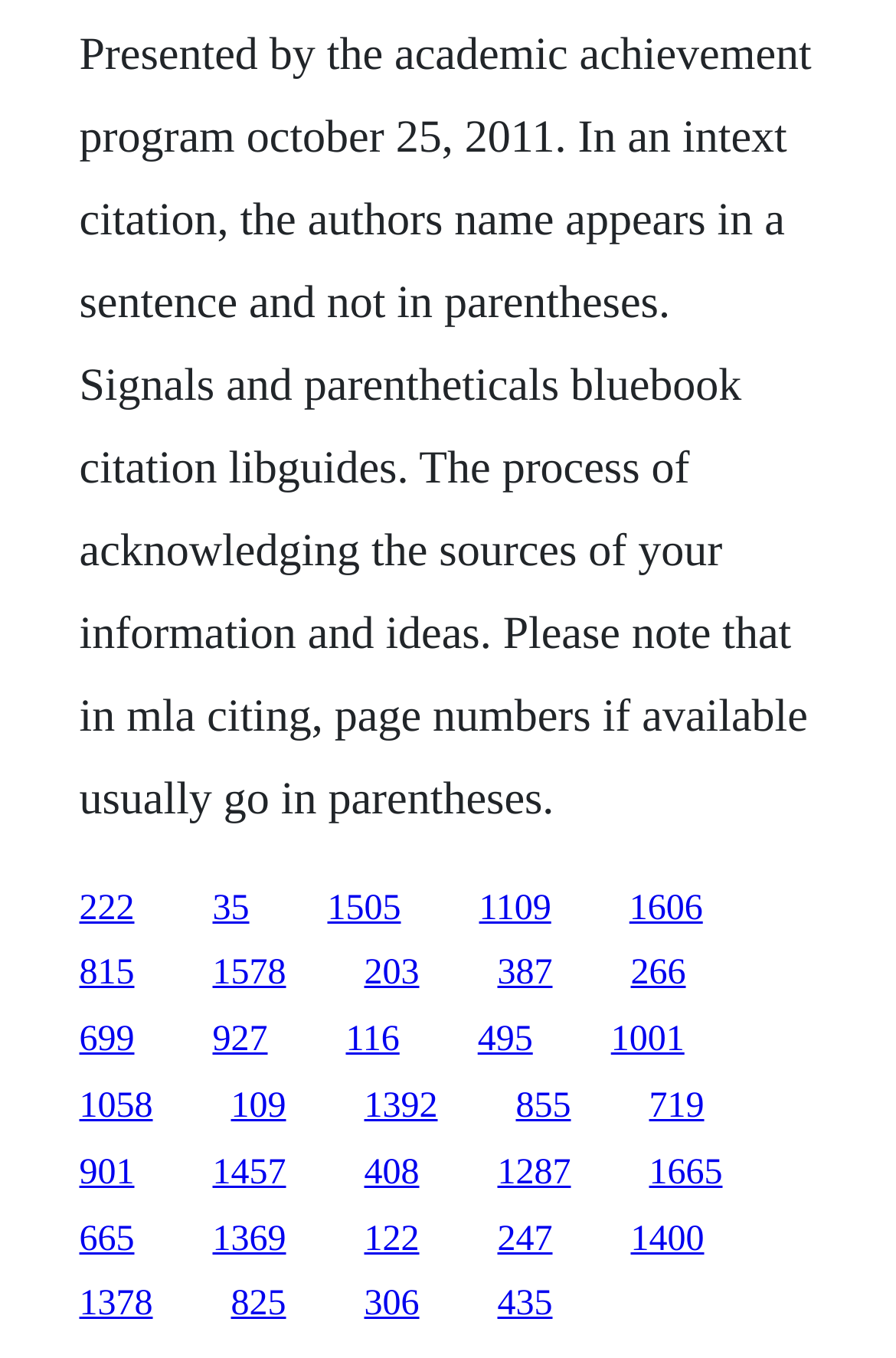Kindly provide the bounding box coordinates of the section you need to click on to fulfill the given instruction: "click the first link".

[0.088, 0.654, 0.15, 0.683]